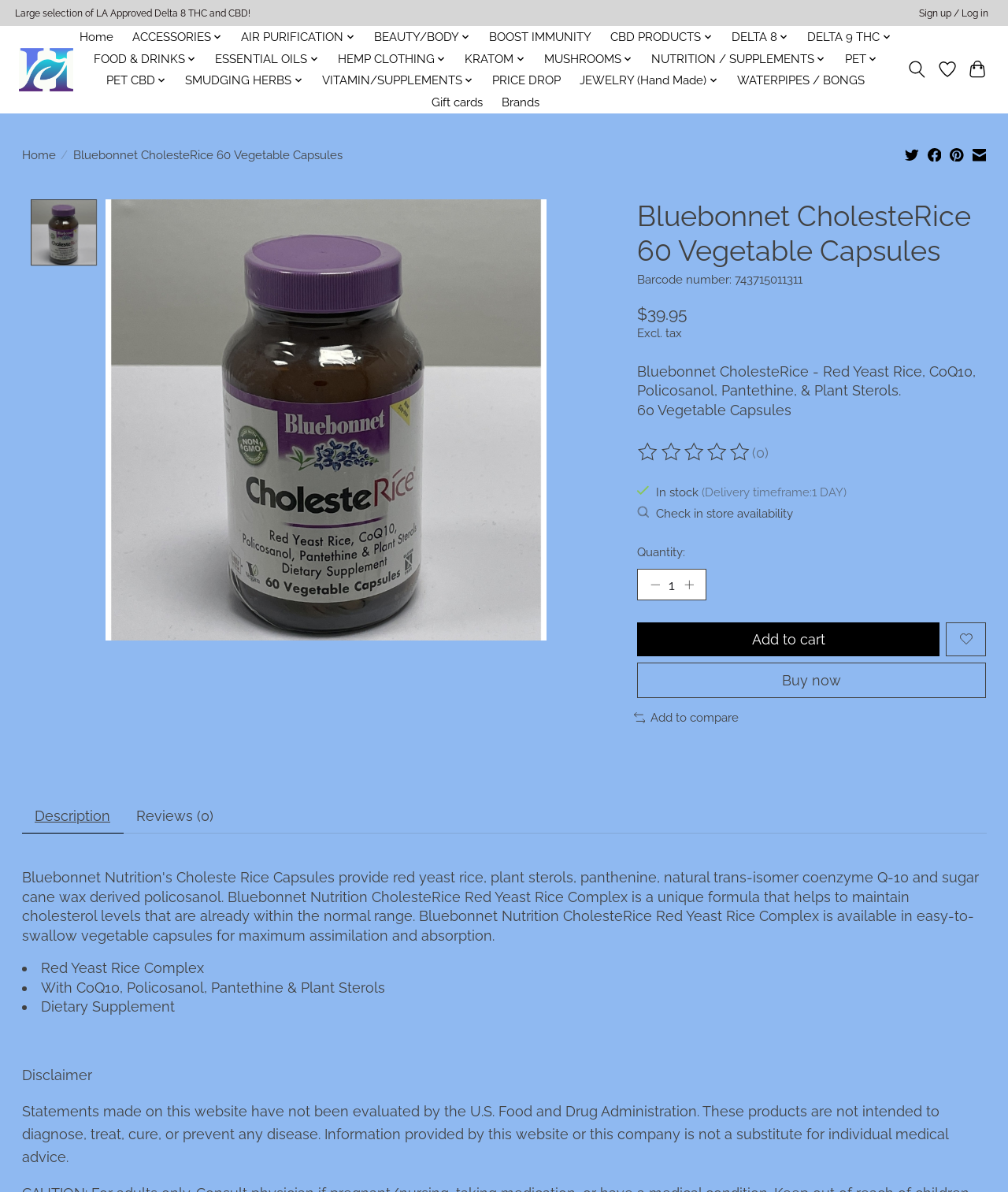What is the barcode number of the product?
Utilize the information in the image to give a detailed answer to the question.

I found the barcode number of the product by looking at the product description section, where it says 'Barcode number: 743715011311'.